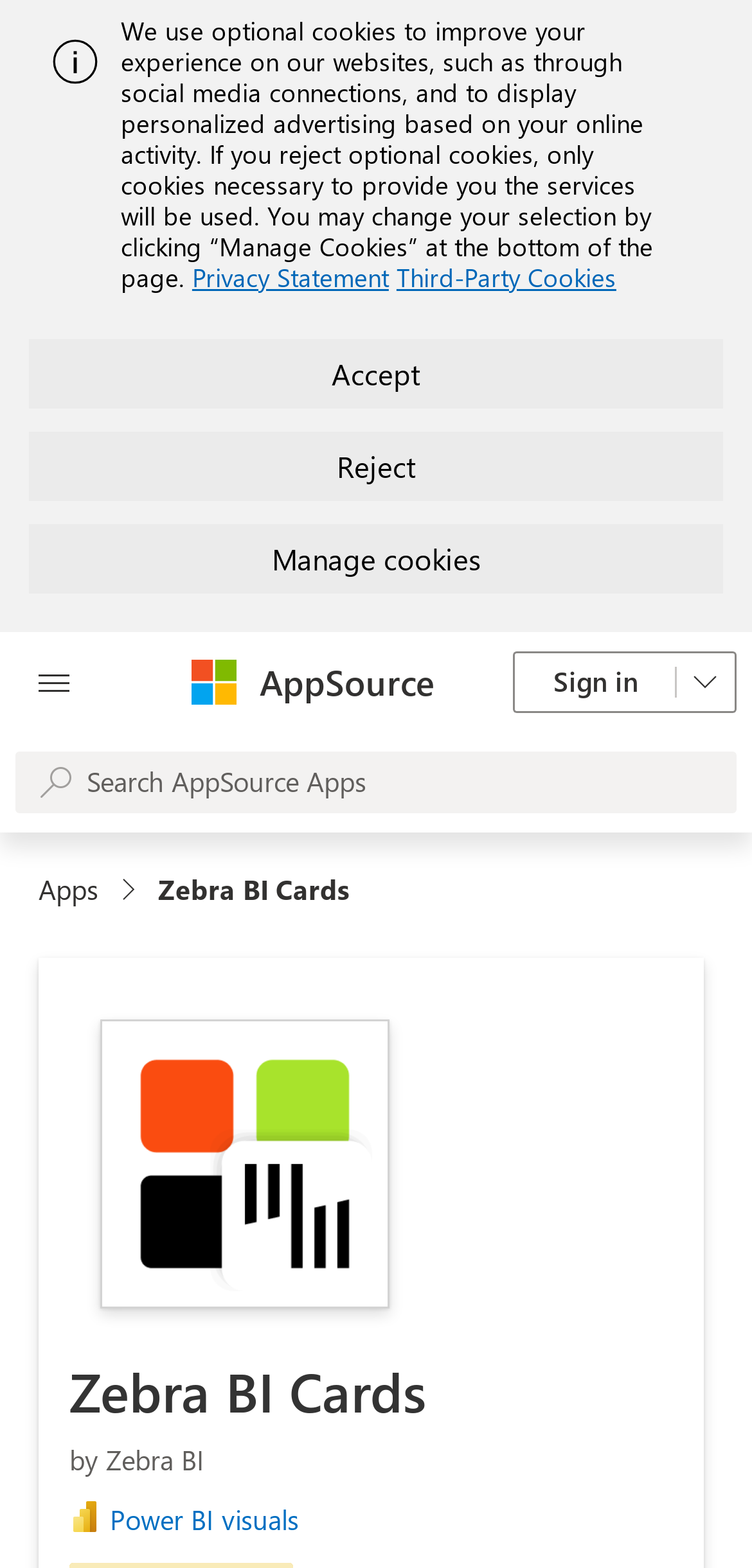Find the bounding box coordinates of the element's region that should be clicked in order to follow the given instruction: "Open all panels". The coordinates should consist of four float numbers between 0 and 1, i.e., [left, top, right, bottom].

[0.021, 0.403, 0.123, 0.467]